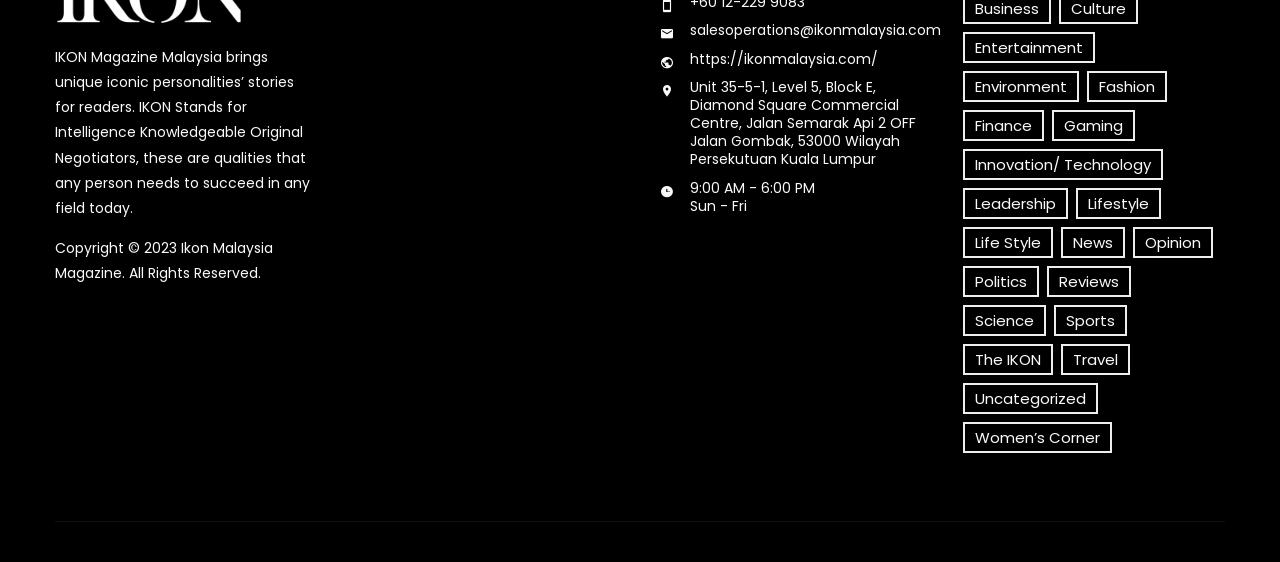What is the email address for sales operations?
Using the image as a reference, give a one-word or short phrase answer.

salesoperations@ikonmalaysia.com